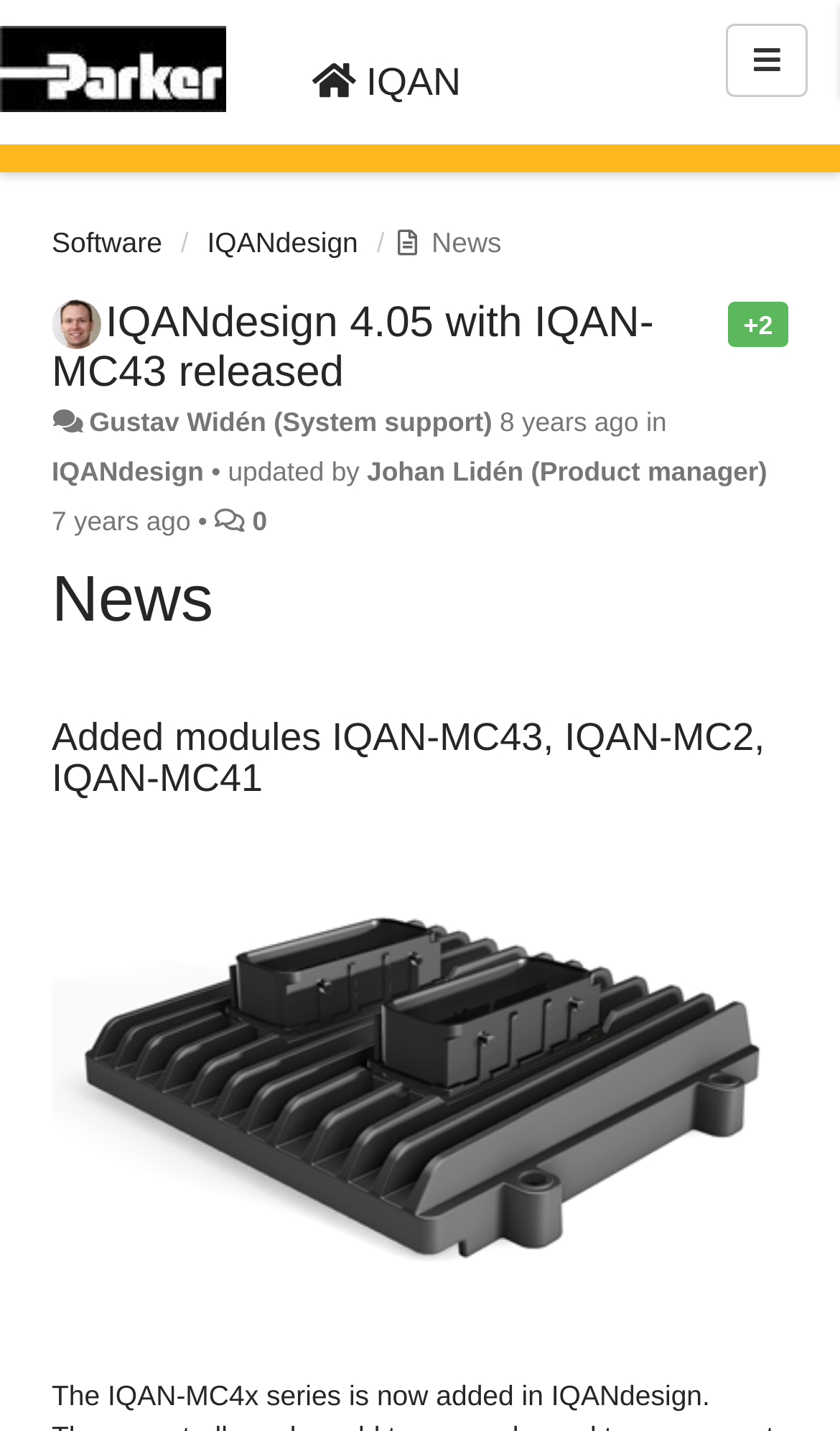Who updated IQANdesign?
Kindly answer the question with as much detail as you can.

The information about who updated IQANdesign can be found in the news item 'IQANdesign 4.05 with IQAN-MC43 released'. It says 'updated by Johan Lidén (Product manager) 7 years ago'. This suggests that Johan Lidén is the person who updated IQANdesign.